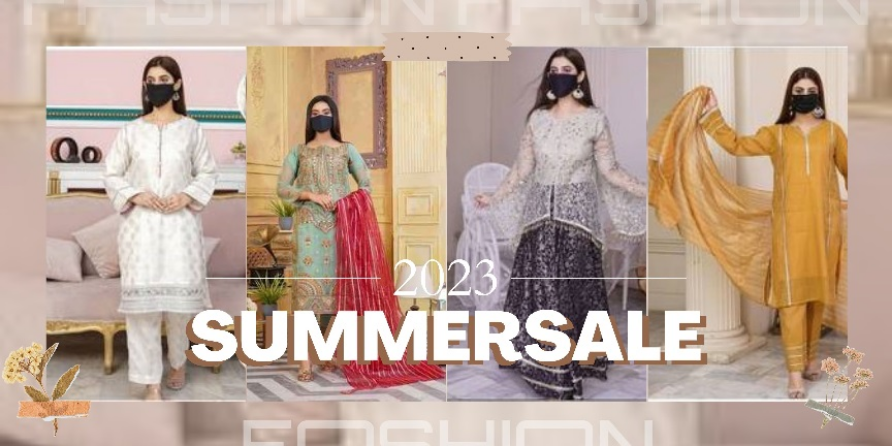Provide a short answer to the following question with just one word or phrase: What is common among the four models' attire?

Black masks